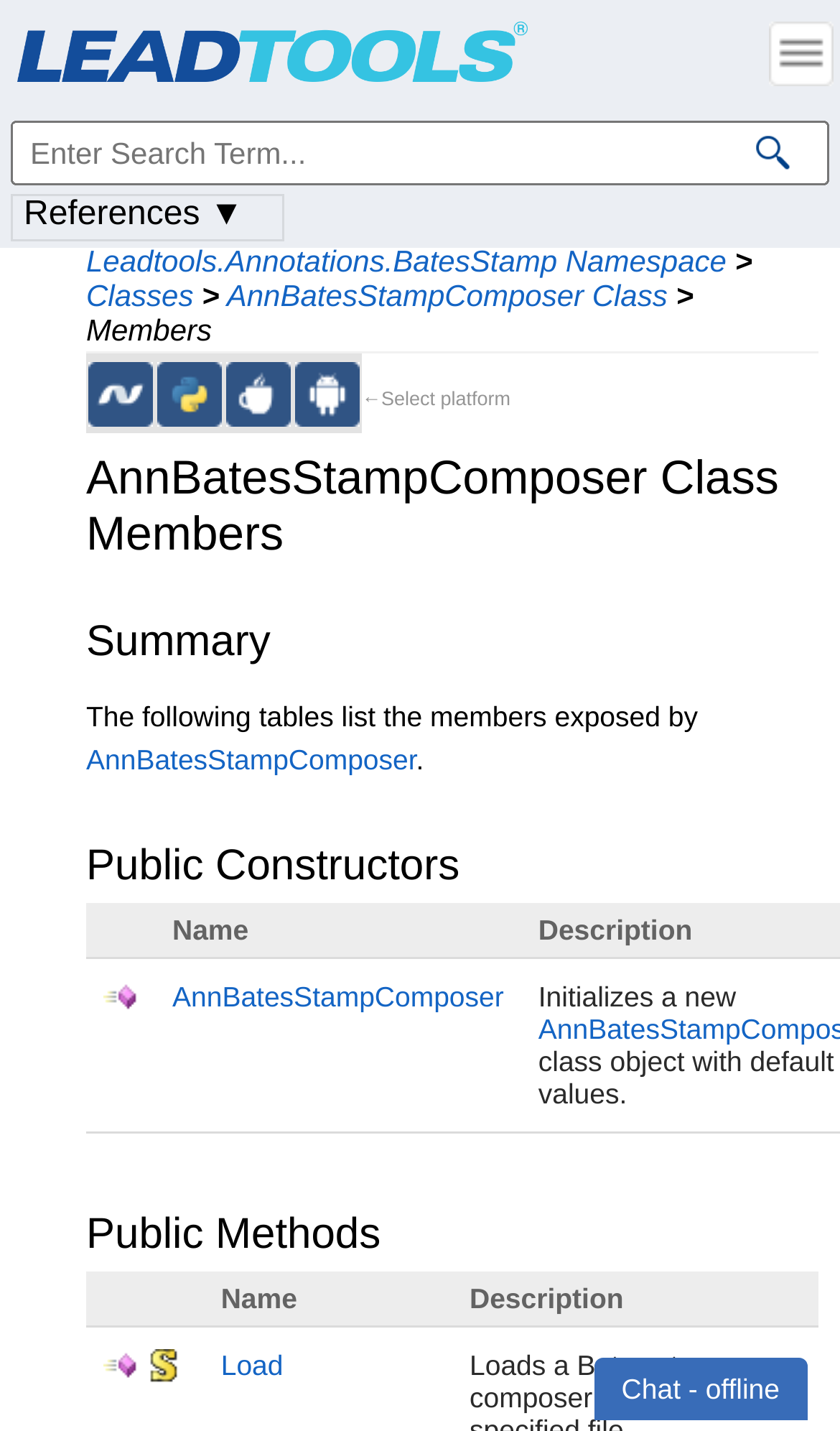Please identify the bounding box coordinates of the clickable area that will fulfill the following instruction: "Click on the 'Leadtools.Annotations.BatesStamp Namespace' link". The coordinates should be in the format of four float numbers between 0 and 1, i.e., [left, top, right, bottom].

[0.103, 0.17, 0.865, 0.194]